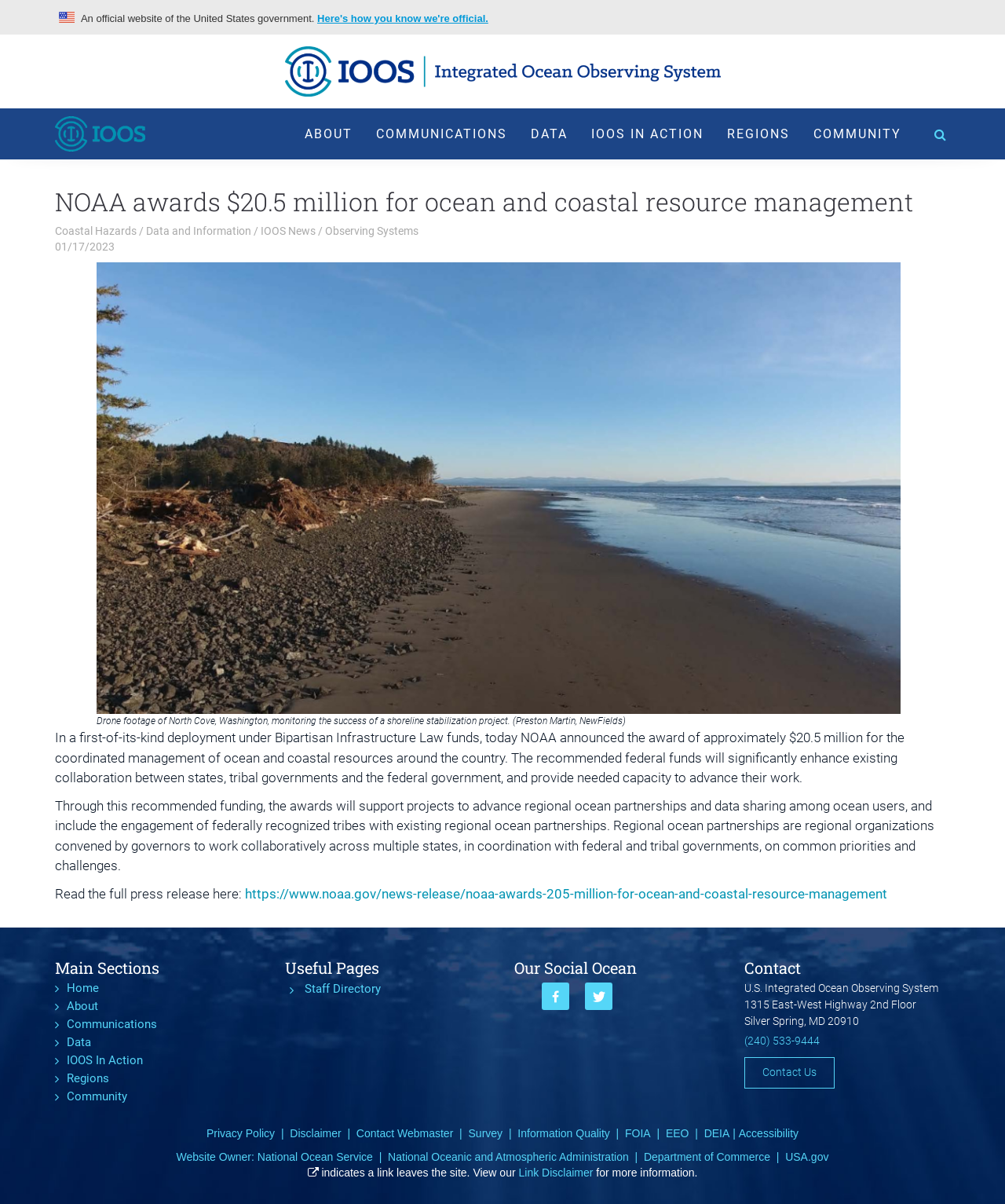Can you find the bounding box coordinates for the element to click on to achieve the instruction: "Click on Fashion"?

None